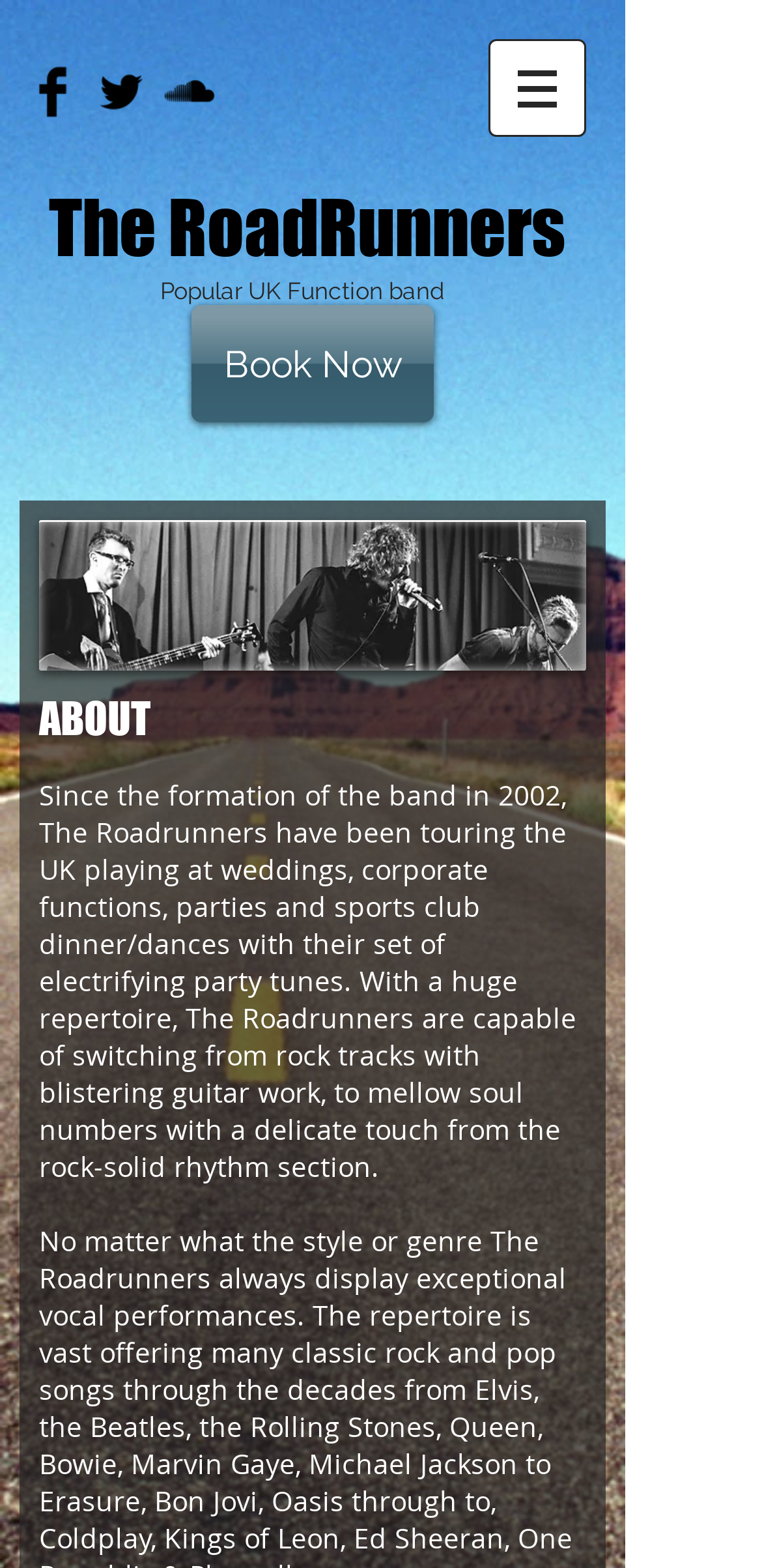Identify the bounding box coordinates for the UI element described as follows: aria-label="SoundCloud Basic Black". Use the format (top-left x, top-left y, bottom-right x, bottom-right y) and ensure all values are floating point numbers between 0 and 1.

[0.215, 0.042, 0.282, 0.075]